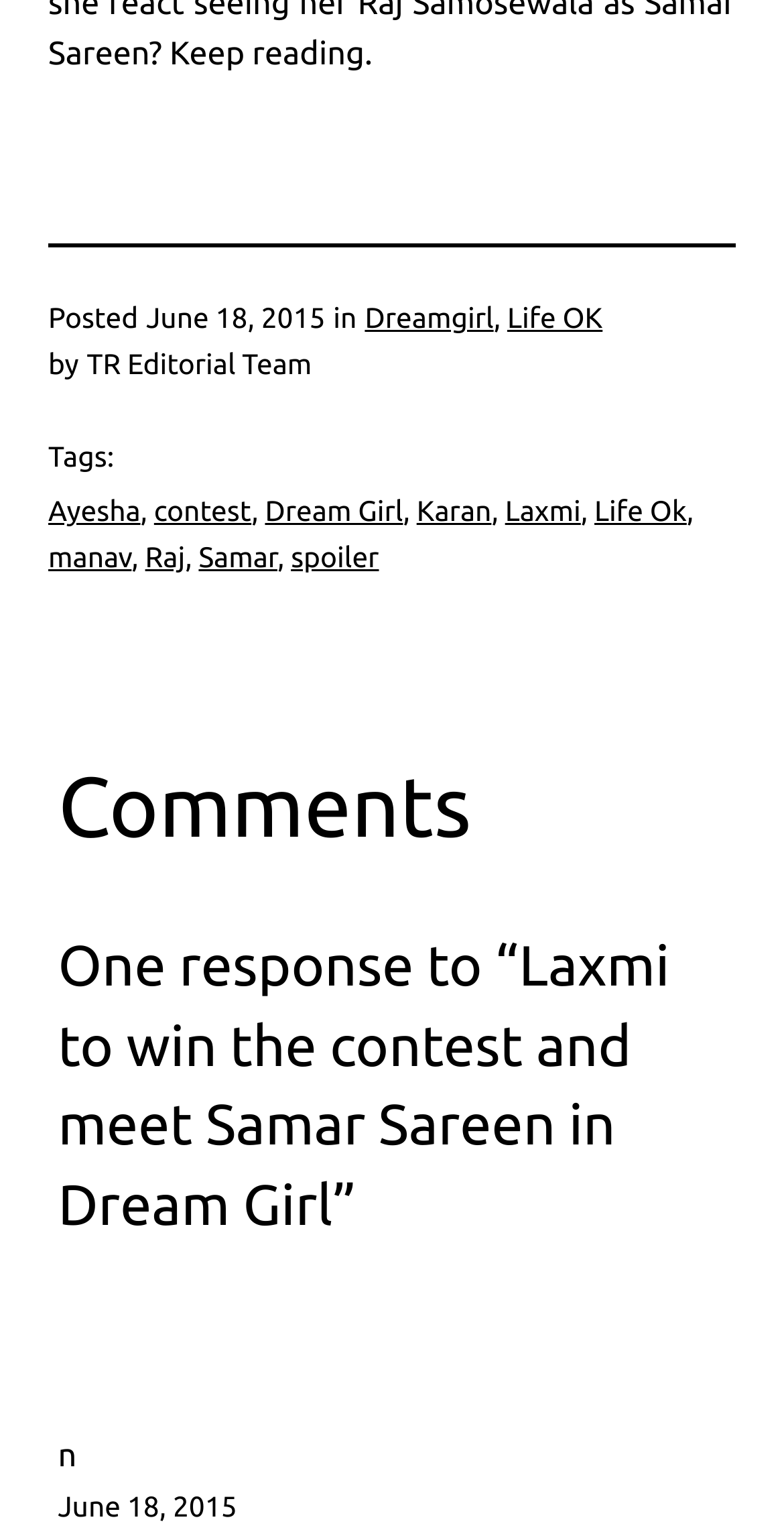Answer the question below with a single word or a brief phrase: 
When was the article posted?

June 18, 2015